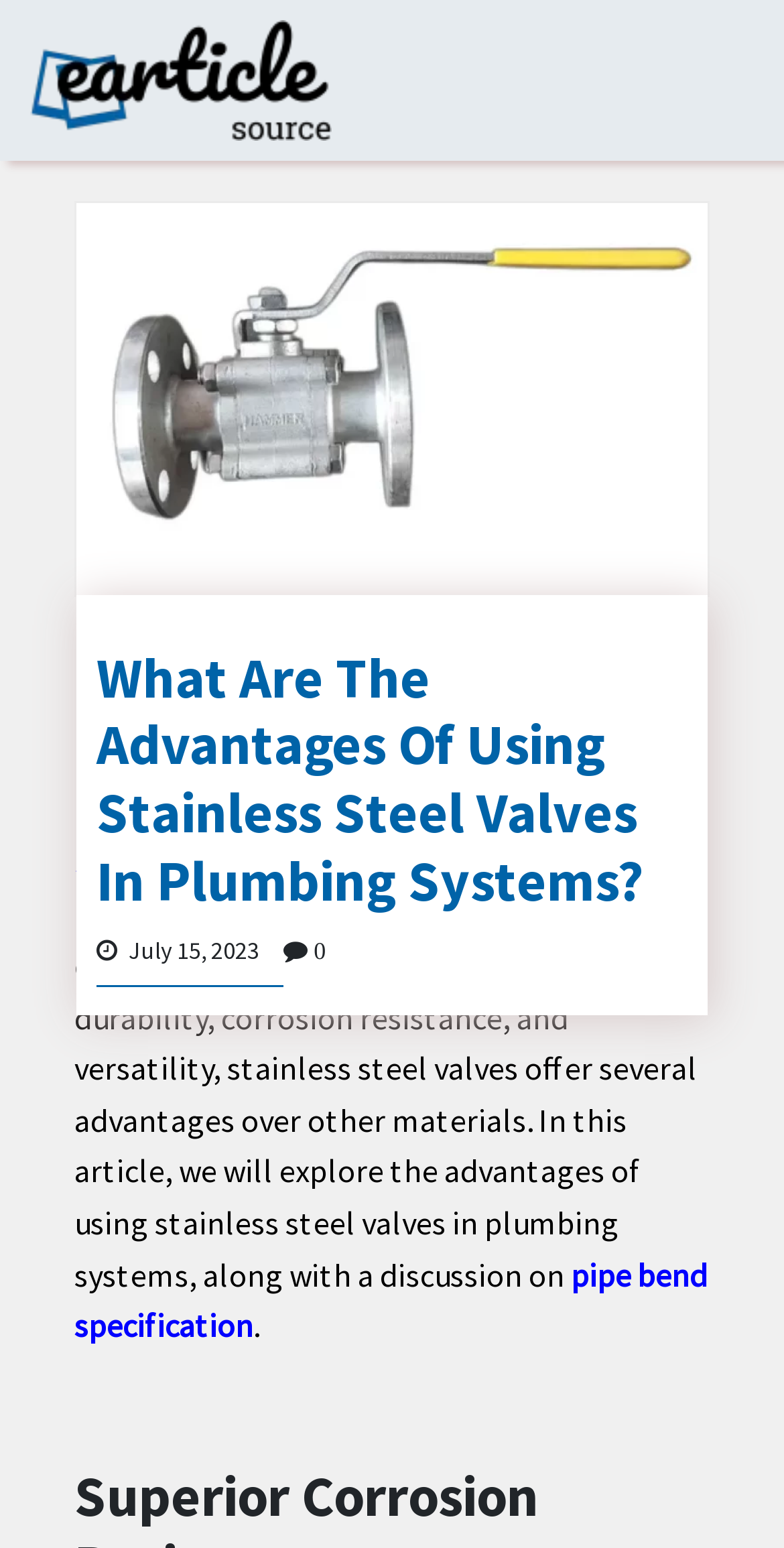Can you give a comprehensive explanation to the question given the content of the image?
How many links are there in the main content area?

I examined the main content area of the webpage and found three links: 'Earticle Source Logo', 'Stainless steel valves', and 'pipe bend specification'.